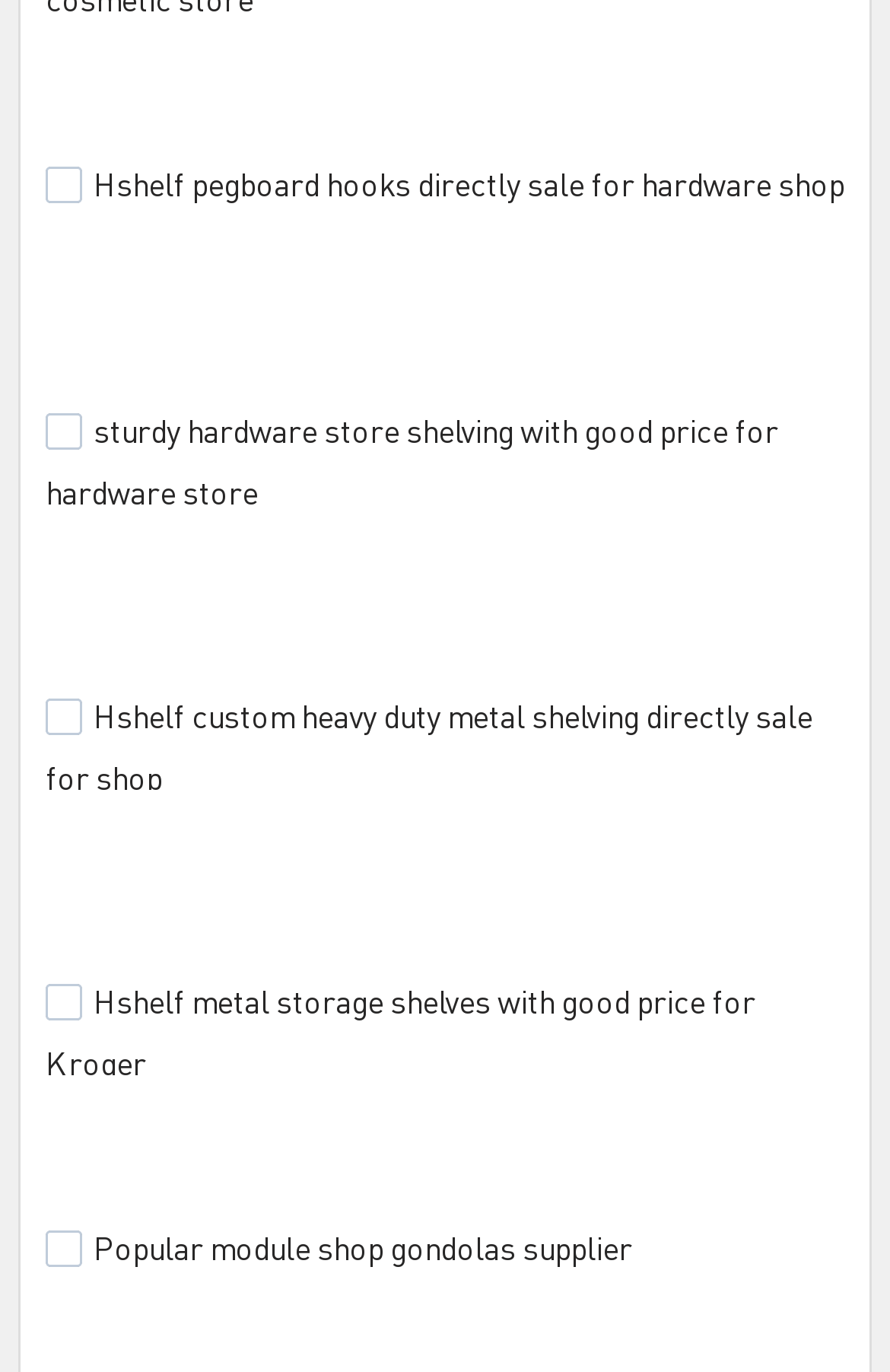What is the purpose of the checkboxes on this page?
Give a one-word or short phrase answer based on the image.

Unknown